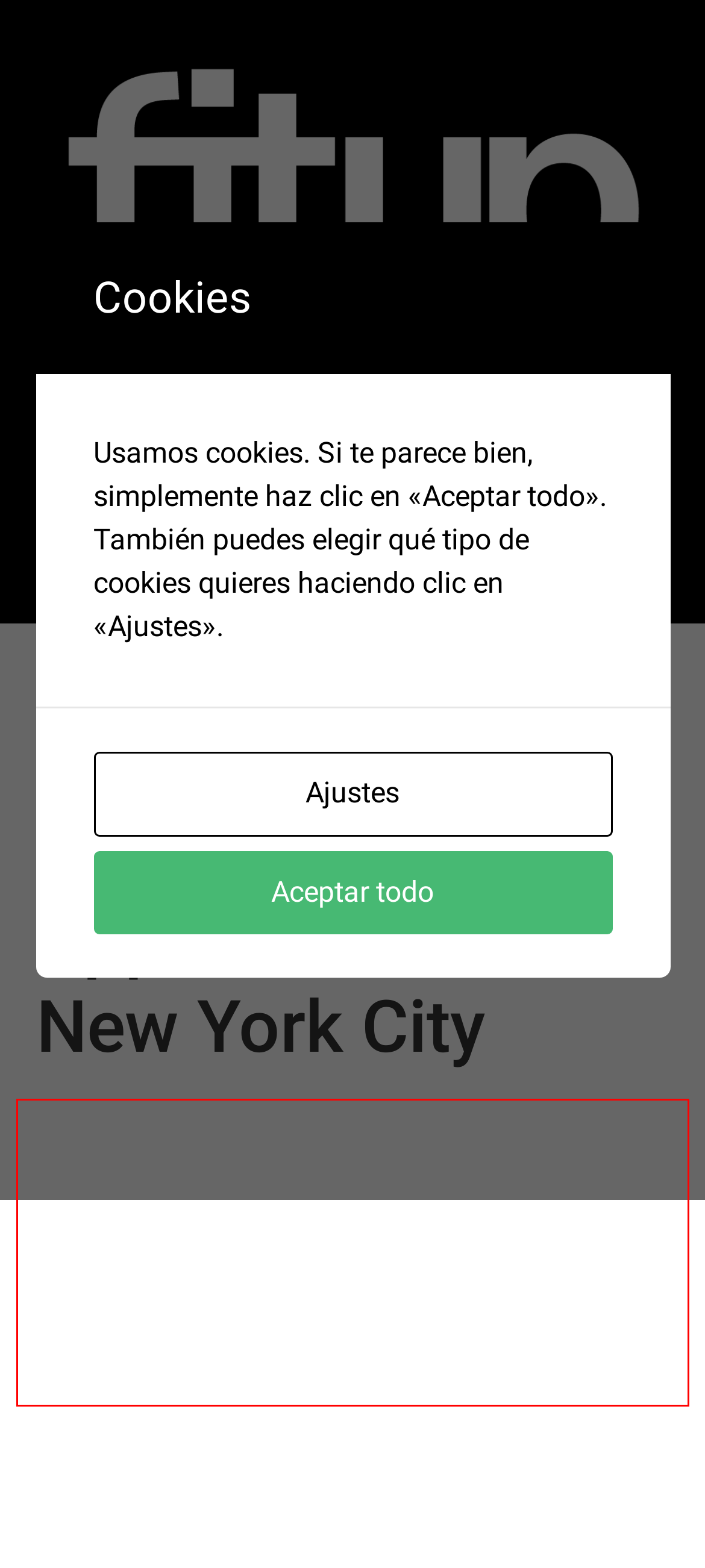With the given screenshot of a webpage, locate the red rectangle bounding box and extract the text content using OCR.

Erika Ettin, founder and CEO of A Little Nudge, has a technique to assist. «I name it the 5 to 1 Rule,” she says. «Get 5 matches, and write to all of them. Don’t just acquire matches for the sake of collecting matches or for an ego increase.» Which can be straightforward to do, given the sheer quantity of singles in NYC.